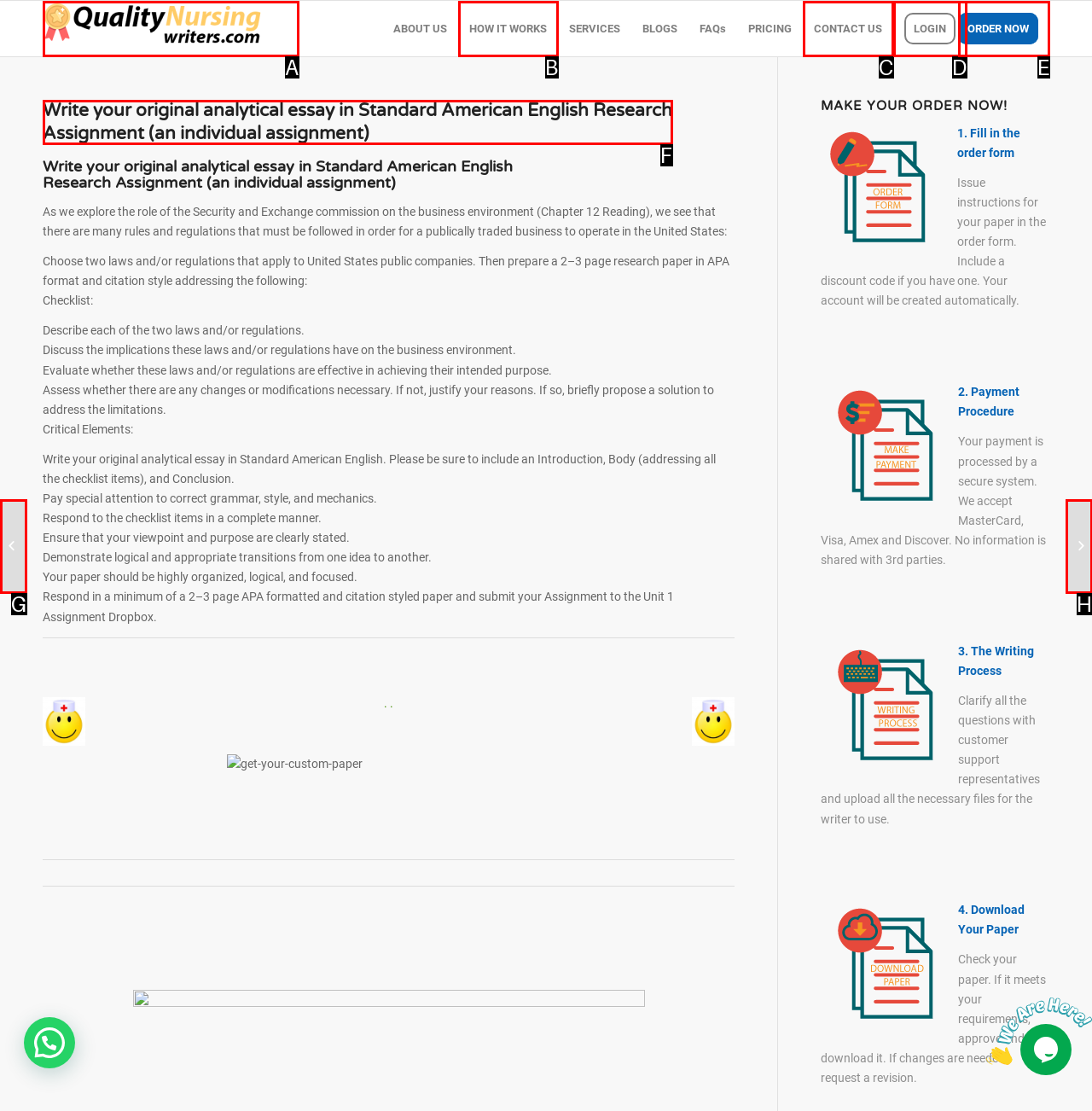Please determine which option aligns with the description: Food and Drink. Respond with the option’s letter directly from the available choices.

None